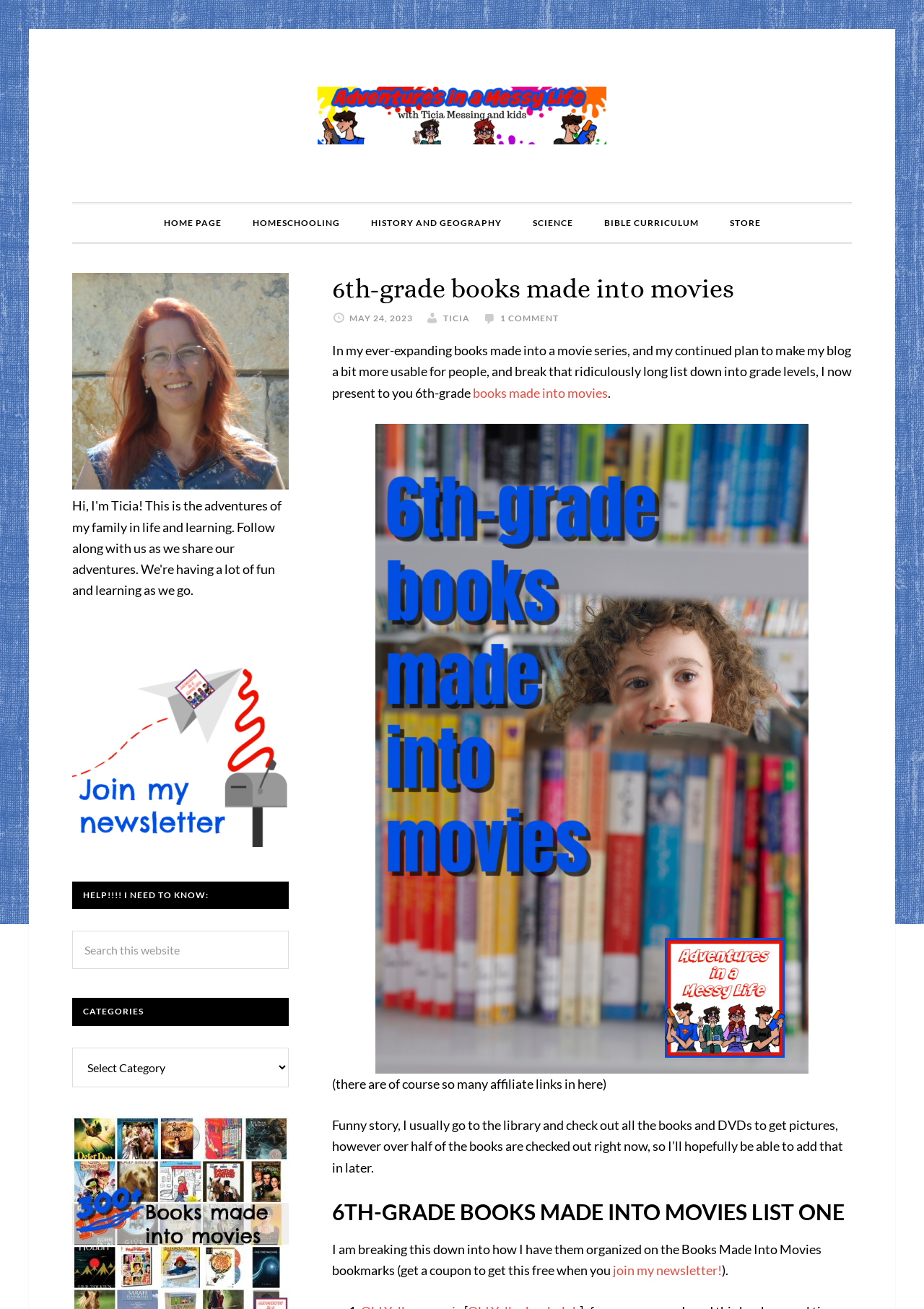What is the author's usual method for getting pictures for the blog?
Look at the image and respond with a one-word or short-phrase answer.

Checking out books and DVDs from the library